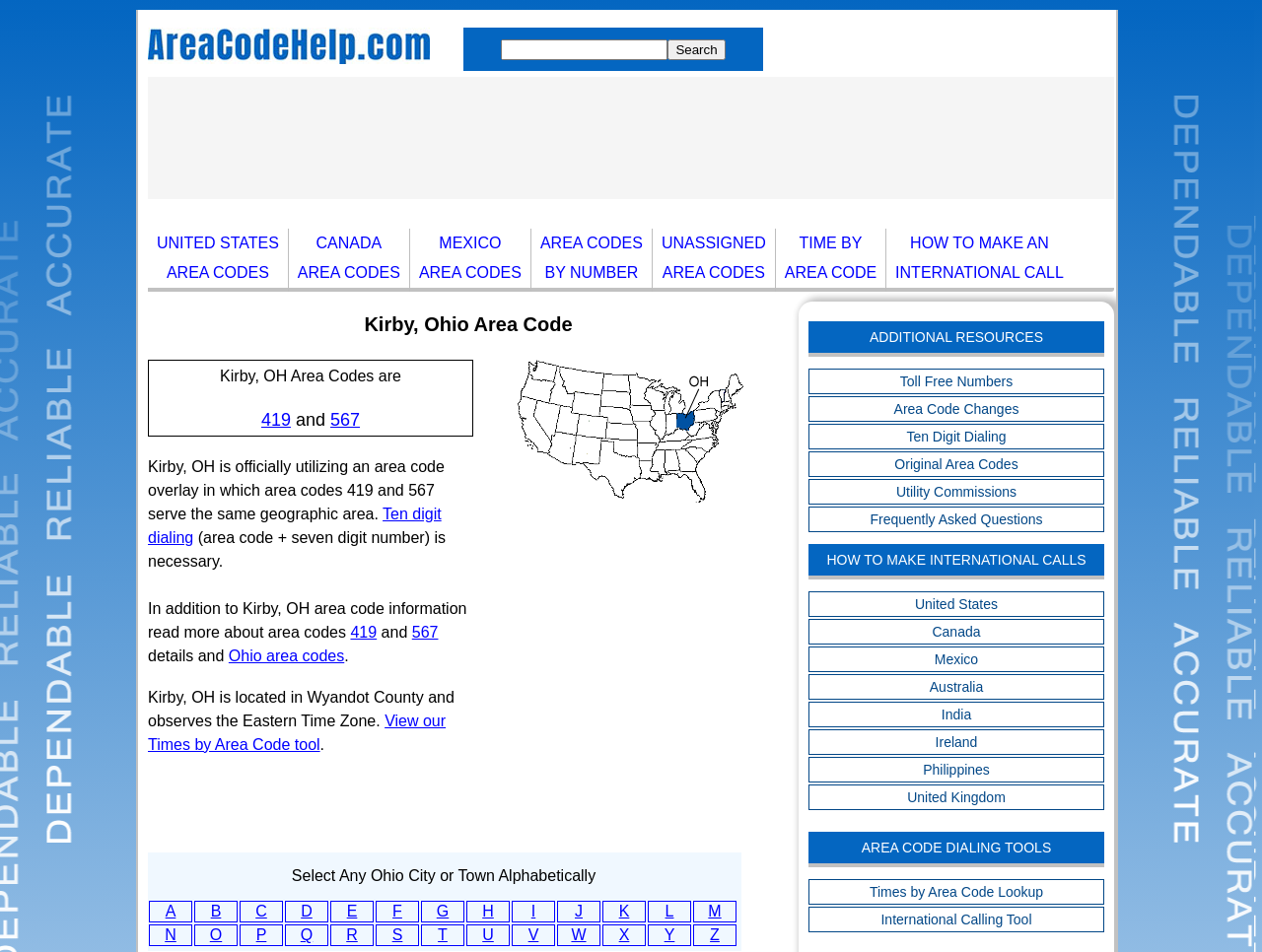Create a full and detailed caption for the entire webpage.

The webpage is about area codes in Kirby, Ohio. At the top, there is a logo and a search bar. Below the search bar, there is an advertisement. 

The main content of the page is divided into sections. The first section is about Kirby, Ohio area code, which includes a heading and some text explaining that Kirby, OH is officially utilizing an area code overlay in which area codes 419 and 567 serve the same geographic area. There are also links to more information about area codes 419 and 567.

To the right of this section, there is an image of an Ohio area code map. Below the map, there is another advertisement.

The next section is a list of links to other area codes in the United States, Canada, and Mexico. This is followed by a section about time zones, with a link to a tool that allows users to look up times by area code.

Below this, there is a section with links to various resources, including toll-free numbers, area code changes, and frequently asked questions. 

The final section is about making international calls, with links to guides for calling various countries, including the United States, Canada, Mexico, and several others. There are also links to area code dialing tools, including a times by area code lookup and an international calling tool.

At the bottom of the page, there is a list of links to other Ohio cities and towns, organized alphabetically.